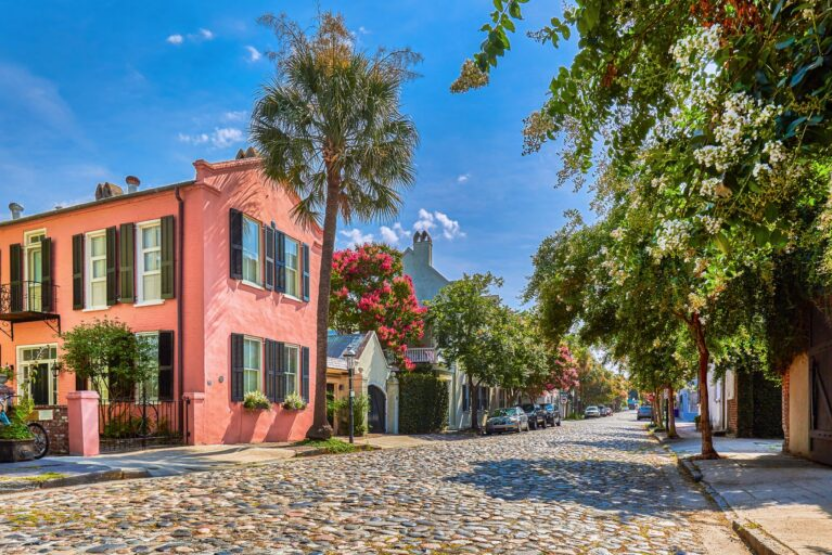What is the color of the sky in the image?
Please provide a comprehensive and detailed answer to the question.

The caption describes the sky as 'clear blue' and dotted with fluffy white clouds, which suggests a bright and sunny day in Charleston.